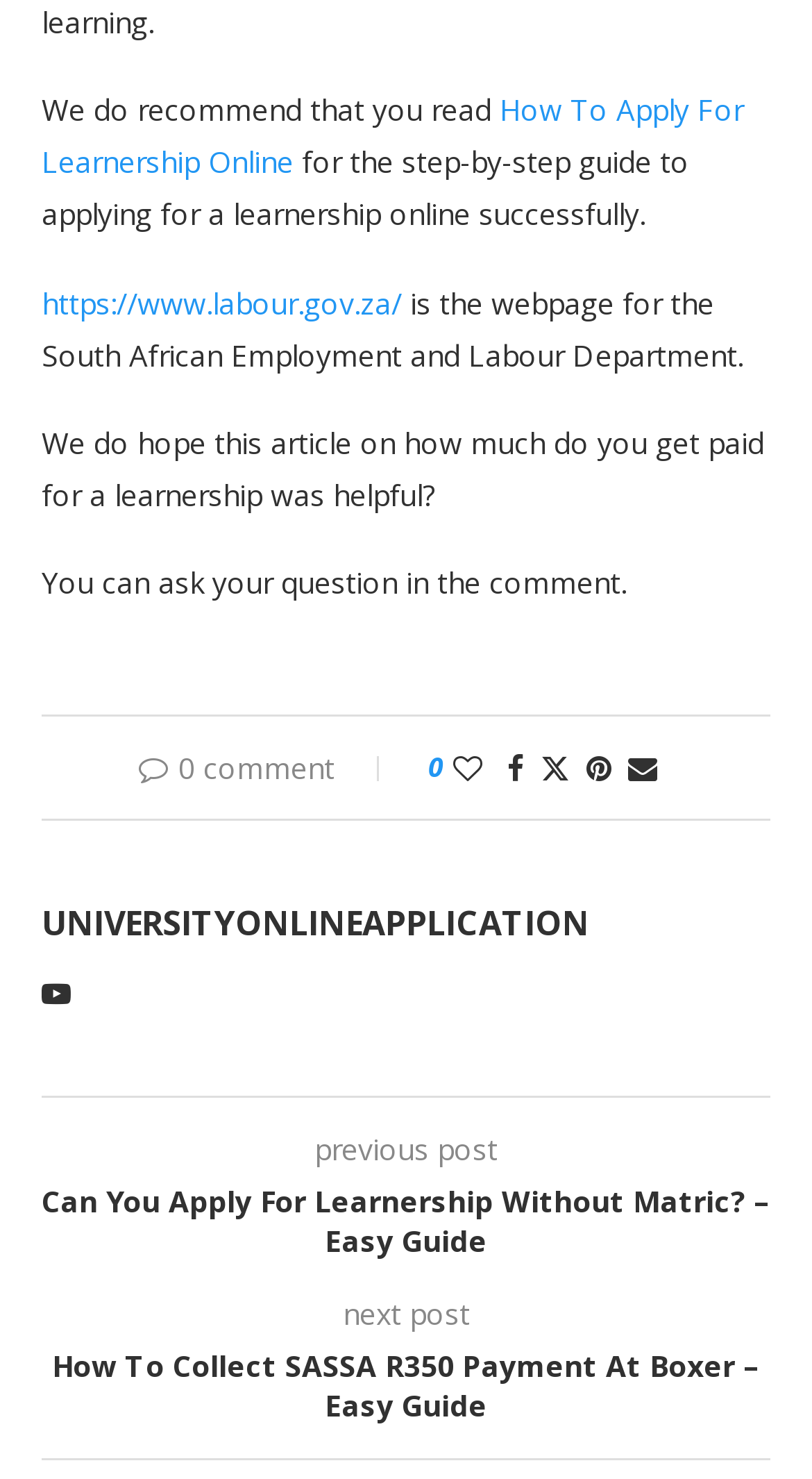Identify the bounding box coordinates for the element you need to click to achieve the following task: "Read the next post". Provide the bounding box coordinates as four float numbers between 0 and 1, in the form [left, top, right, bottom].

[0.051, 0.91, 0.949, 0.965]